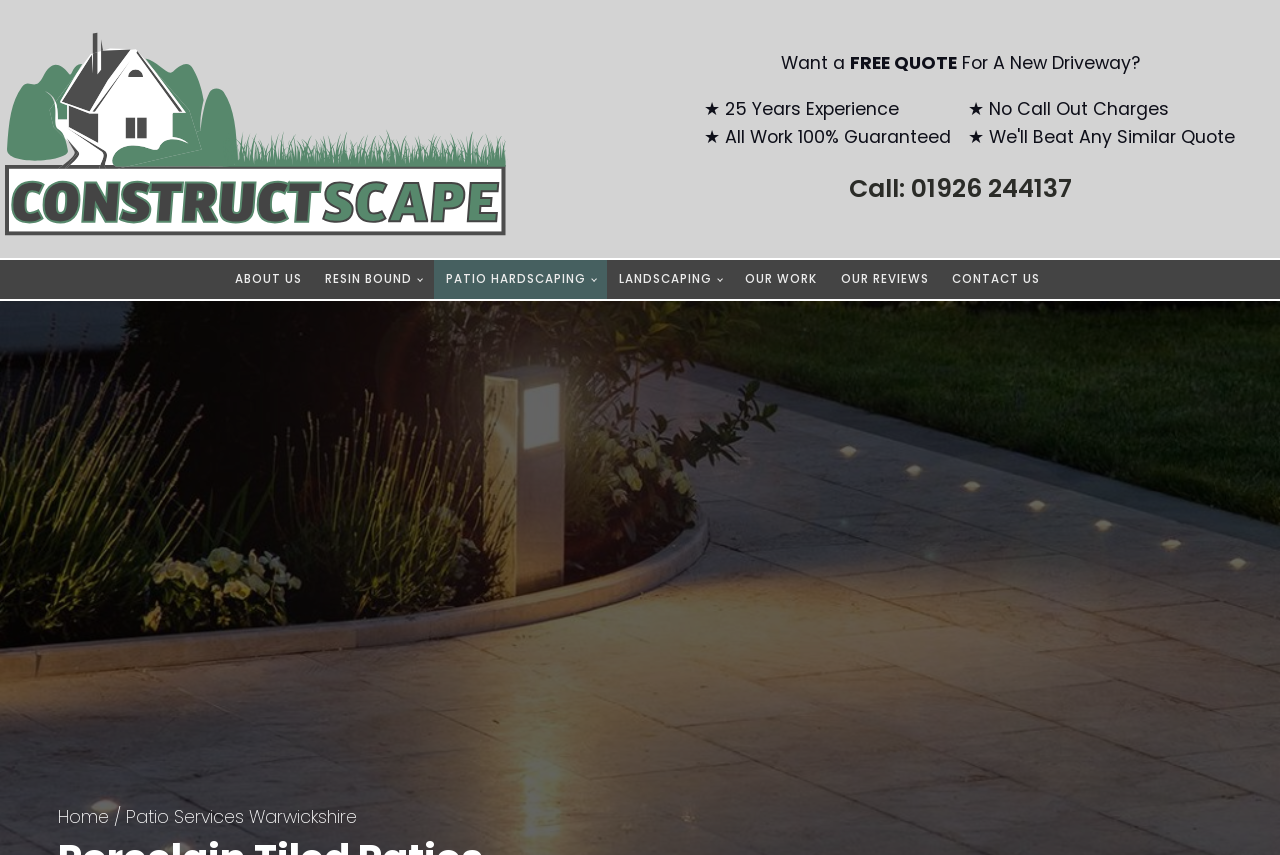Using the details in the image, give a detailed response to the question below:
How many years of experience does the company have?

I found the experience by looking at the list marker '★' and the adjacent text element that says '25 Years Experience'.